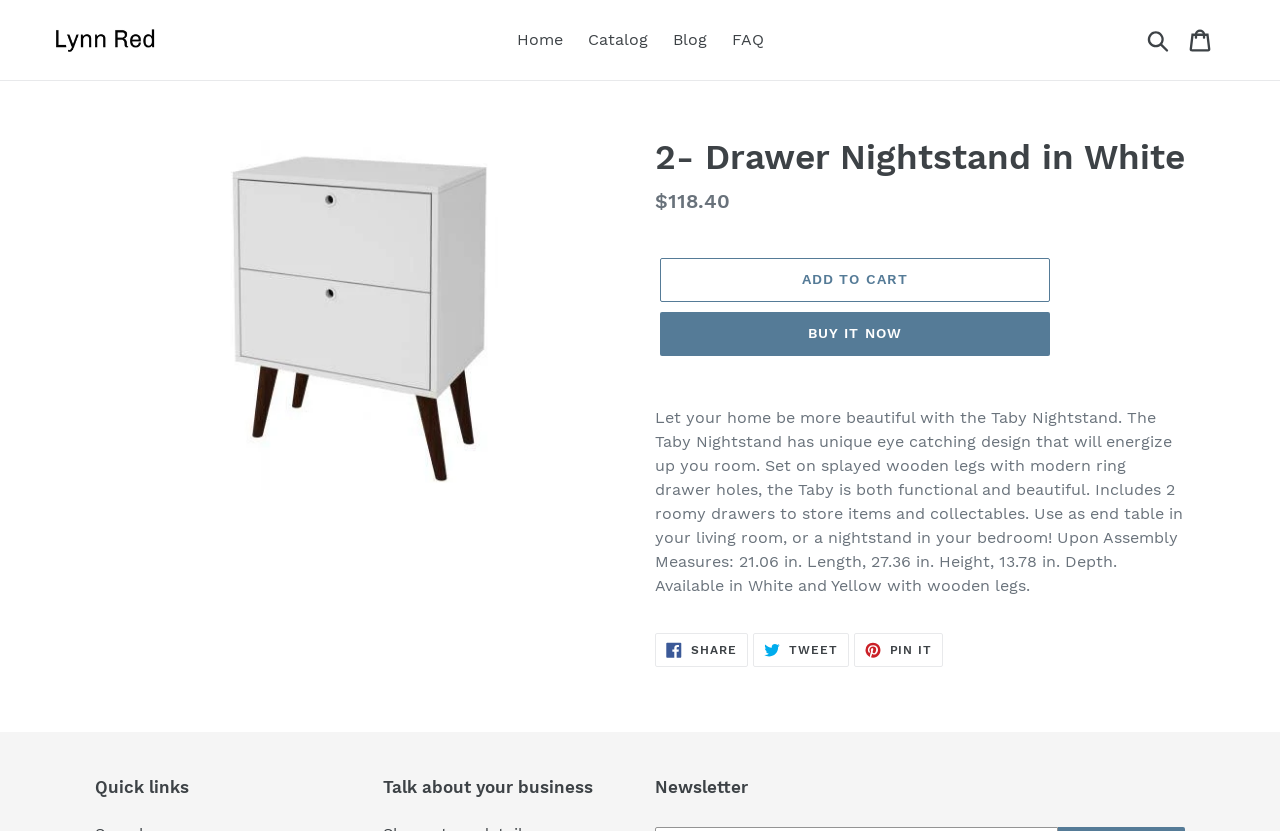Determine the bounding box coordinates of the clickable element to complete this instruction: "Click the search button". Provide the coordinates in the format of four float numbers between 0 and 1, [left, top, right, bottom].

[0.891, 0.032, 0.92, 0.064]